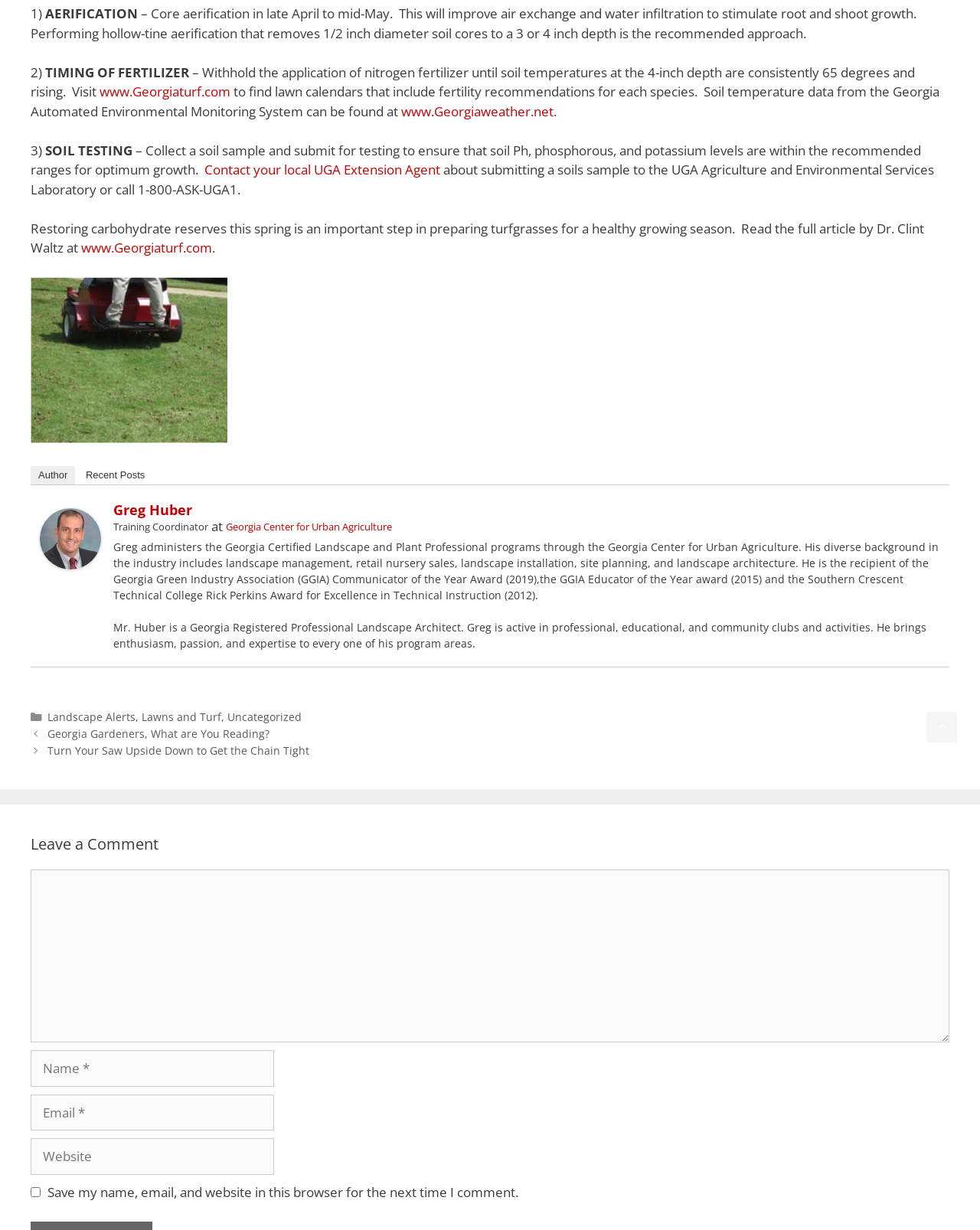Return the bounding box coordinates of the UI element that corresponds to this description: "Lawns and Turf". The coordinates must be given as four float numbers in the range of 0 and 1, [left, top, right, bottom].

[0.144, 0.577, 0.226, 0.589]